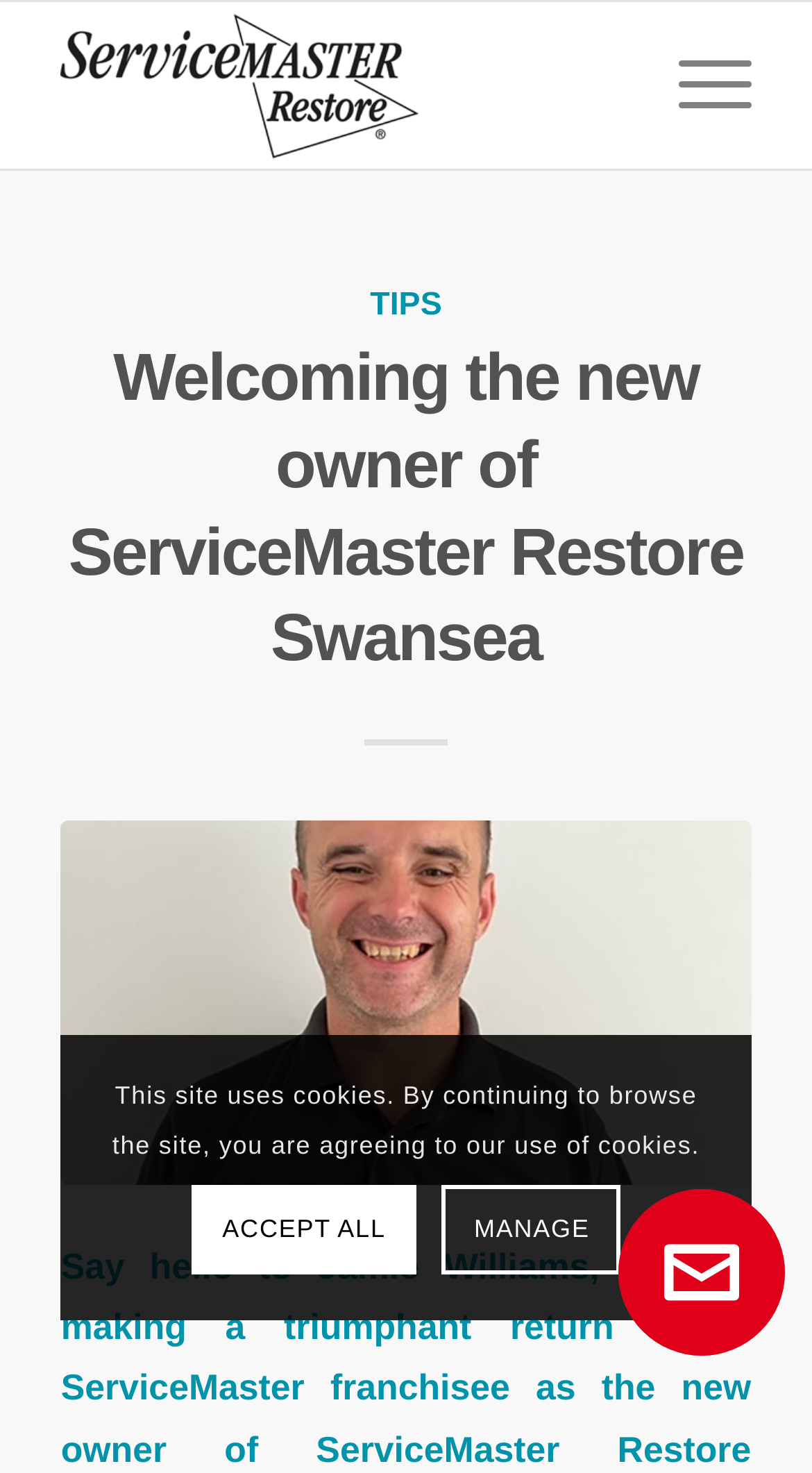Answer this question in one word or a short phrase: What is the name of the company?

ServiceMaster Restore Swansea